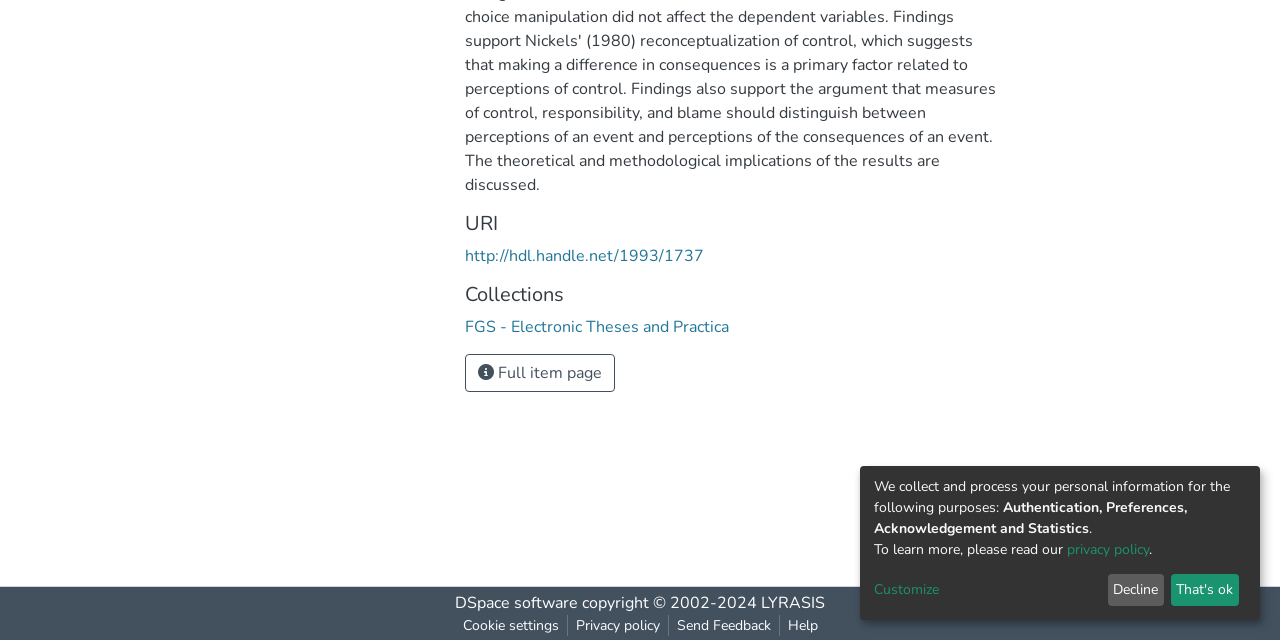Calculate the bounding box coordinates of the UI element given the description: "Multifamily Leasing Support".

None